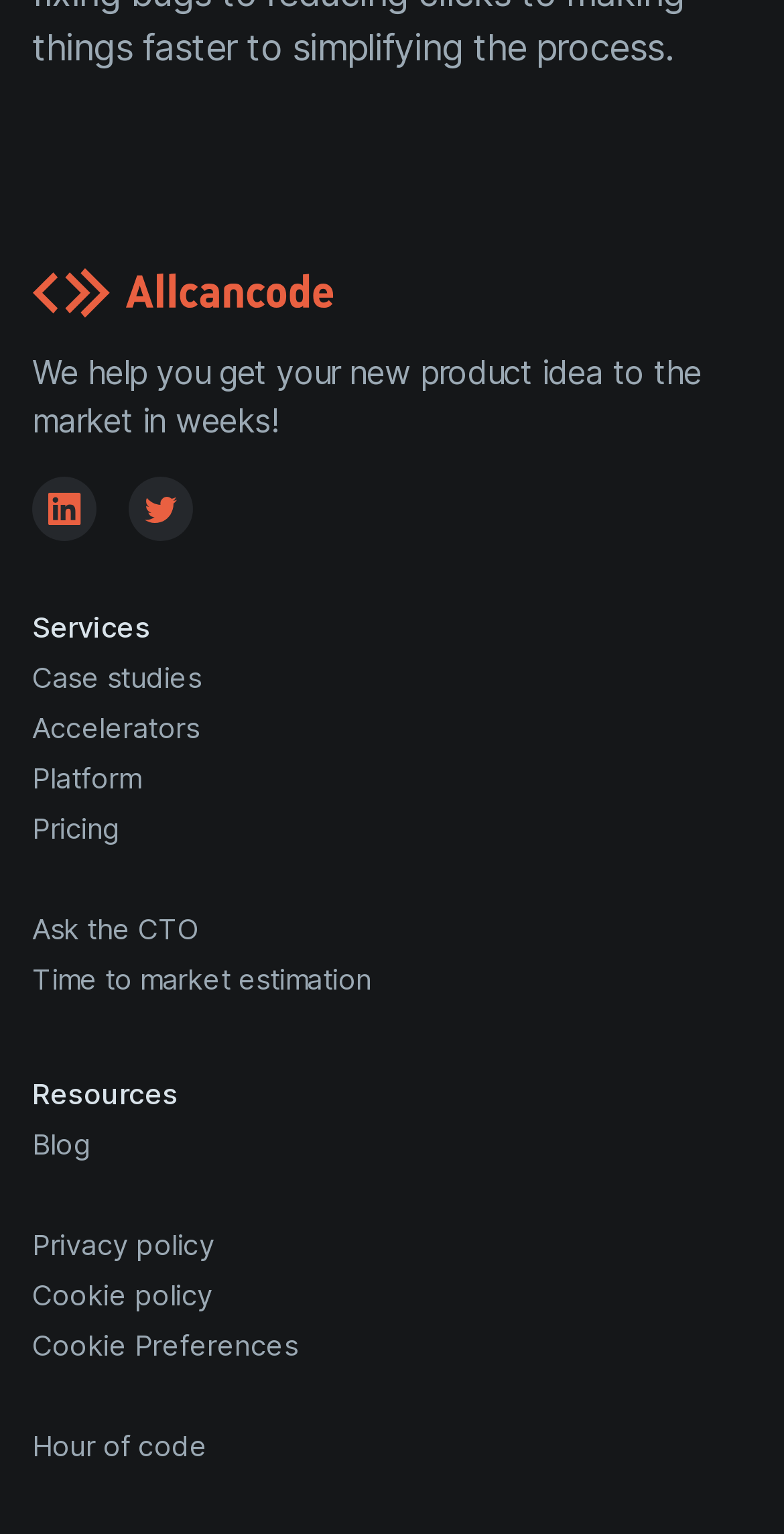Please find the bounding box for the following UI element description. Provide the coordinates in (top-left x, top-left y, bottom-right x, bottom-right y) format, with values between 0 and 1: Case studies

[0.041, 0.43, 0.257, 0.452]